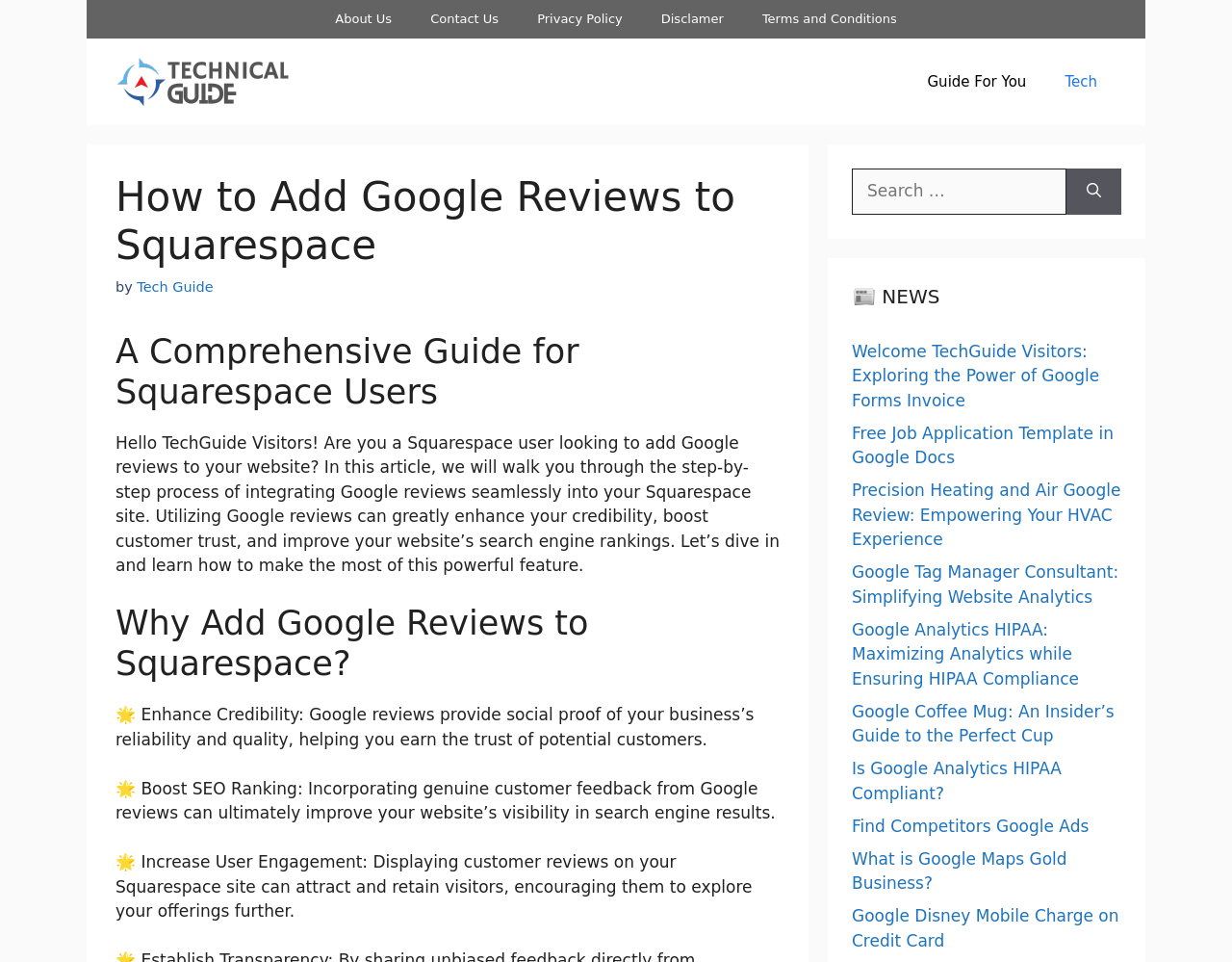Determine the bounding box coordinates for the area that should be clicked to carry out the following instruction: "Click on the 'Contact Us' link".

[0.334, 0.0, 0.42, 0.04]